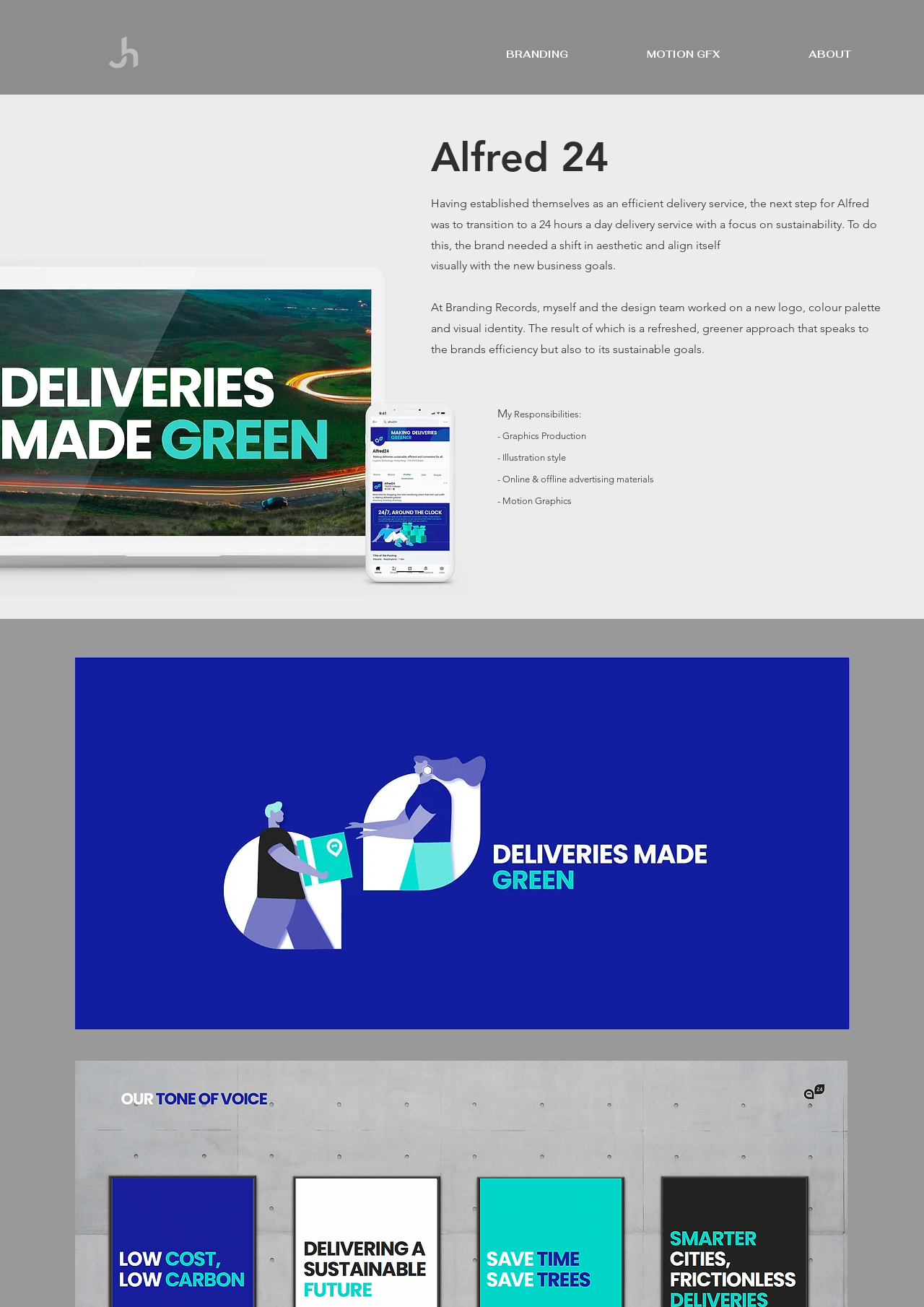Create an in-depth description of the webpage, covering main sections.

The webpage is about A24, a 24-hour delivery service focused on sustainability, and its branding design by jakehuddart. At the top left corner, there is a ColourLogo.jpg image, which is also a link to the logo. Below the logo, there is a navigation menu with three links: BRANDING, MOTION GFX, and ABOUT, spanning across the top of the page.

The main content of the page is divided into two sections. On the left side, there is a heading "Alfred 24" followed by three paragraphs of text describing the rebranding process of Alfred to A24, focusing on sustainability and efficiency. The text is arranged in a vertical column, with the first paragraph discussing the need for a brand shift, the second paragraph mentioning the visual alignment with new business goals, and the third paragraph detailing the design team's work on the new logo, color palette, and visual identity.

On the right side, there is a section with a single character "M" followed by a list of responsibilities, including Graphics Production, Illustration style, Online & offline advertising materials, and Motion Graphics. Below this section, there is a large image "A24_FB_COVER.V6-01.jpg" that takes up most of the bottom half of the page.